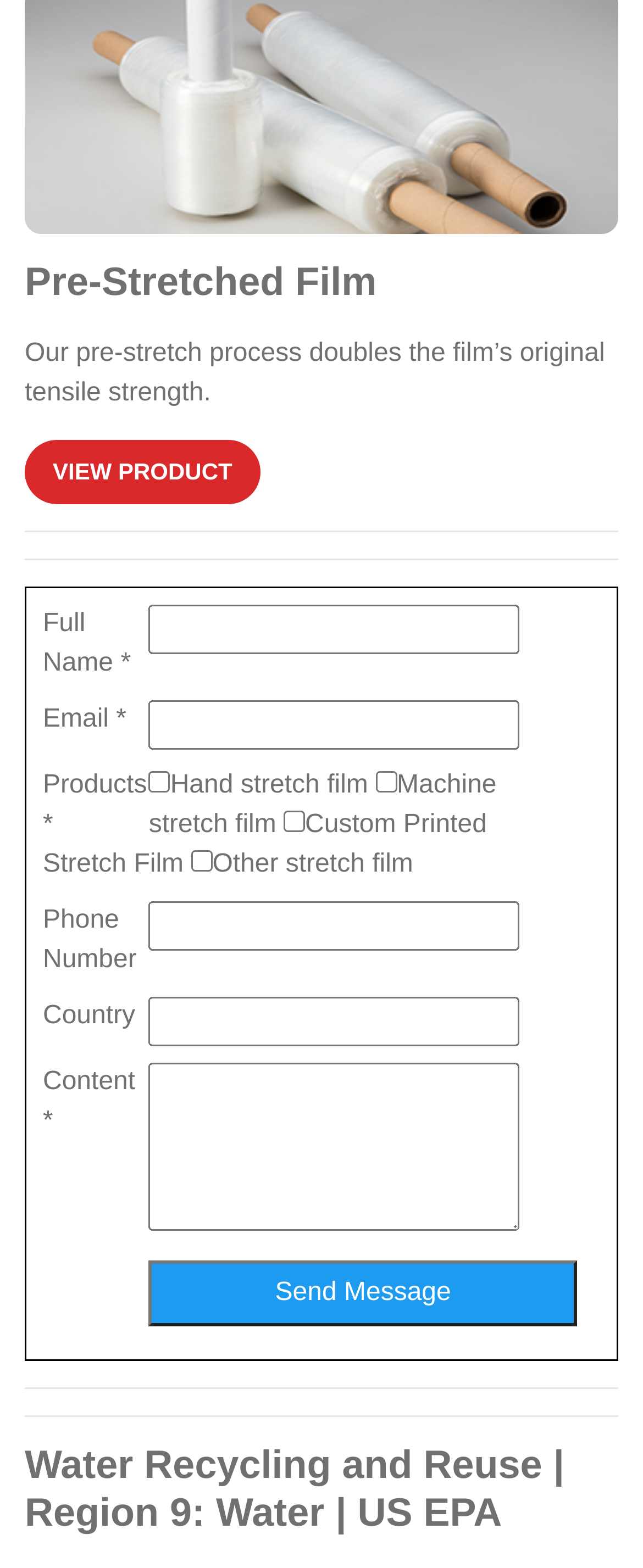Answer the question below using just one word or a short phrase: 
What is the purpose of the 'VIEW PRODUCT' button?

To view product details